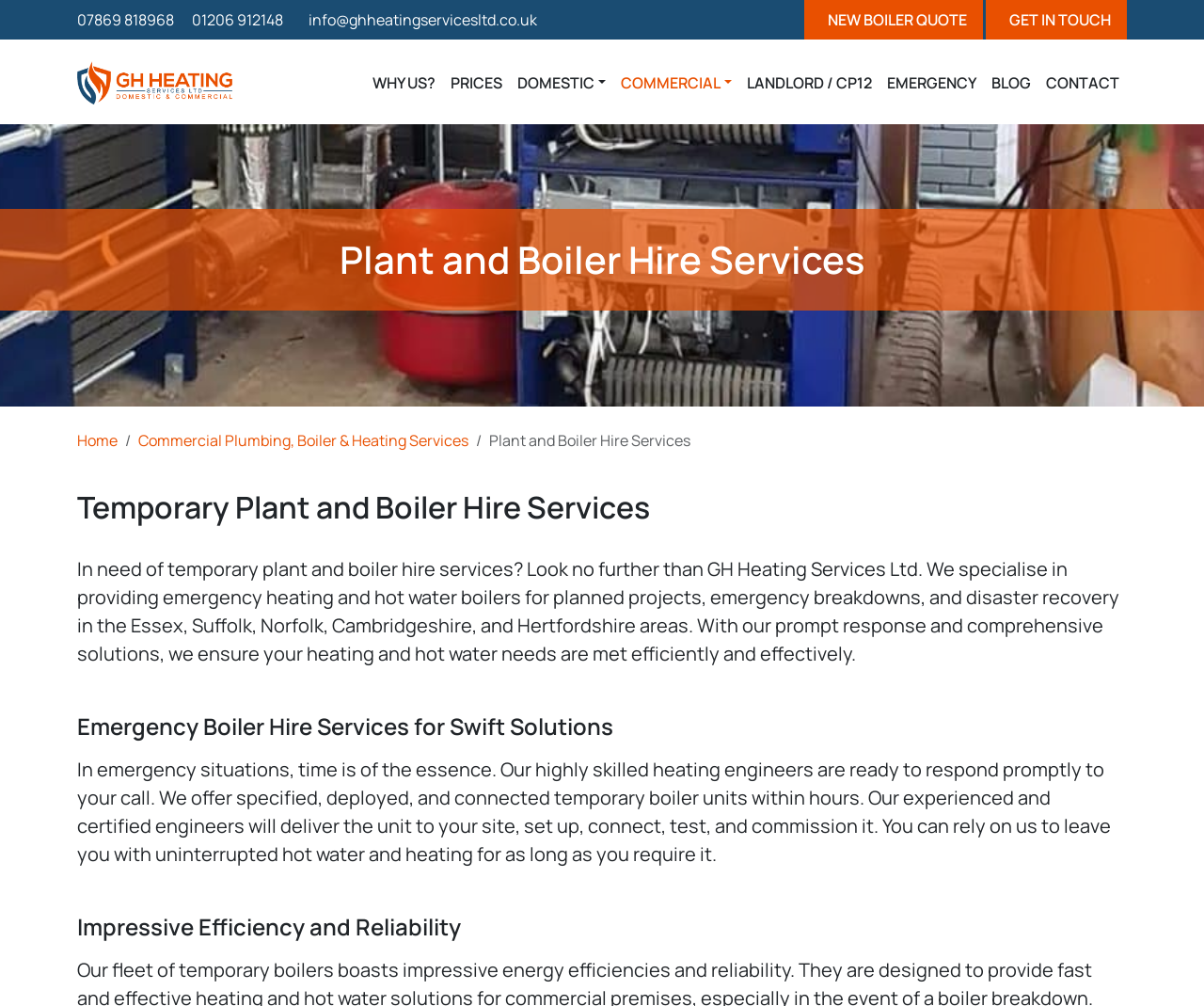Please identify the bounding box coordinates of the area that needs to be clicked to fulfill the following instruction: "Call the mobile phone number."

[0.064, 0.009, 0.156, 0.03]